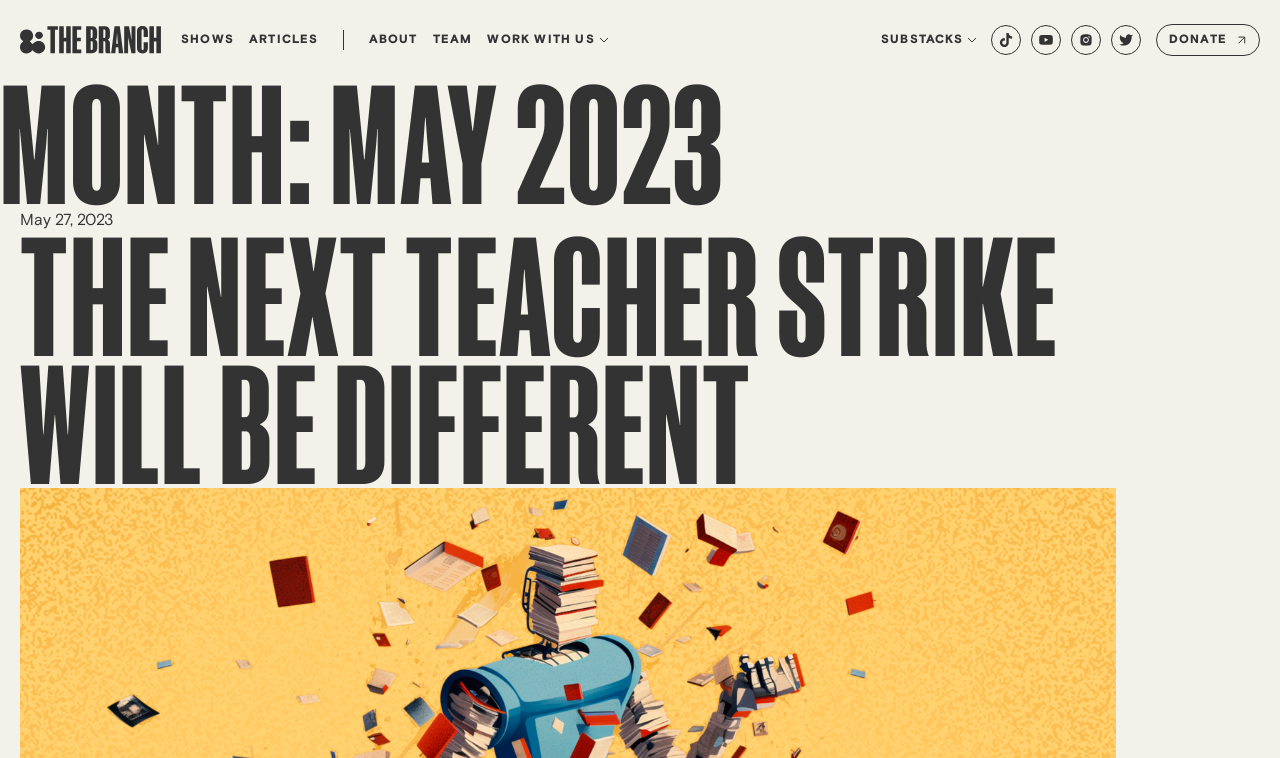Please determine the bounding box coordinates of the element's region to click for the following instruction: "view CAREERS".

[0.378, 0.106, 0.481, 0.169]